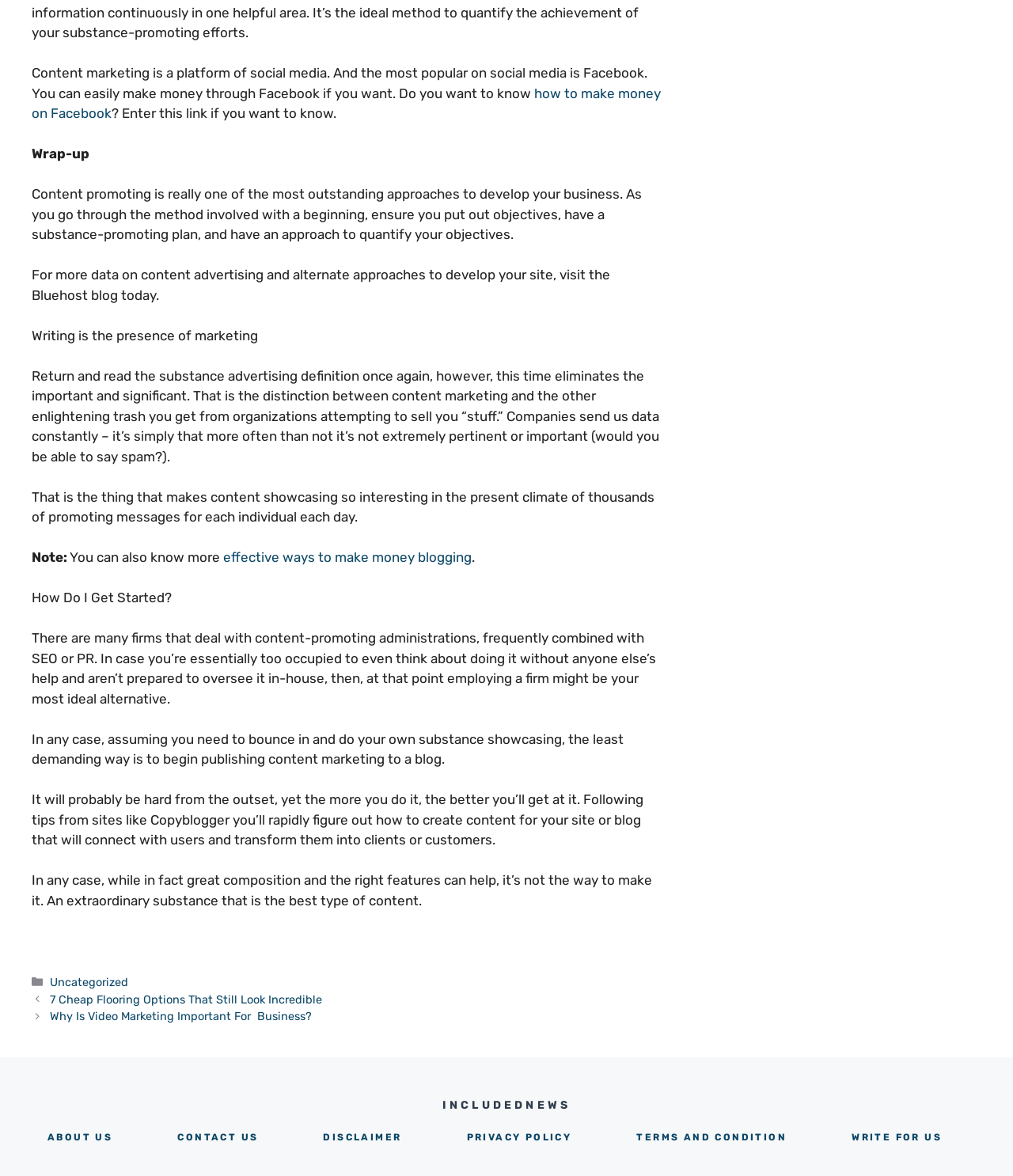Please specify the bounding box coordinates of the clickable region to carry out the following instruction: "Learn about content marketing definition". The coordinates should be four float numbers between 0 and 1, in the format [left, top, right, bottom].

[0.031, 0.158, 0.634, 0.206]